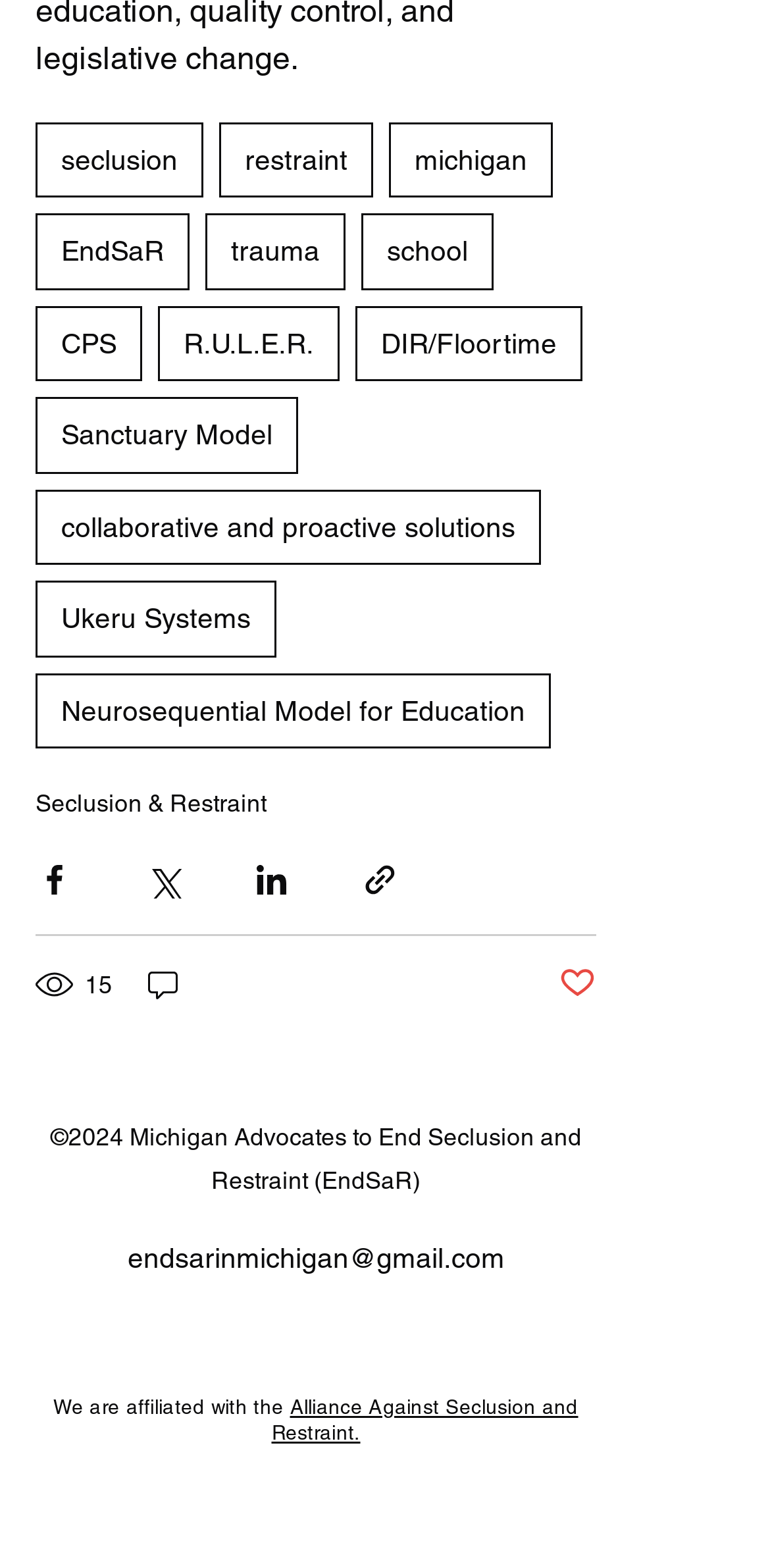With reference to the image, please provide a detailed answer to the following question: What social media platforms are listed?

The list element labeled 'Social Bar' contains links to LinkedIn, Instagram, and Facebook, indicating that these are the social media platforms listed.